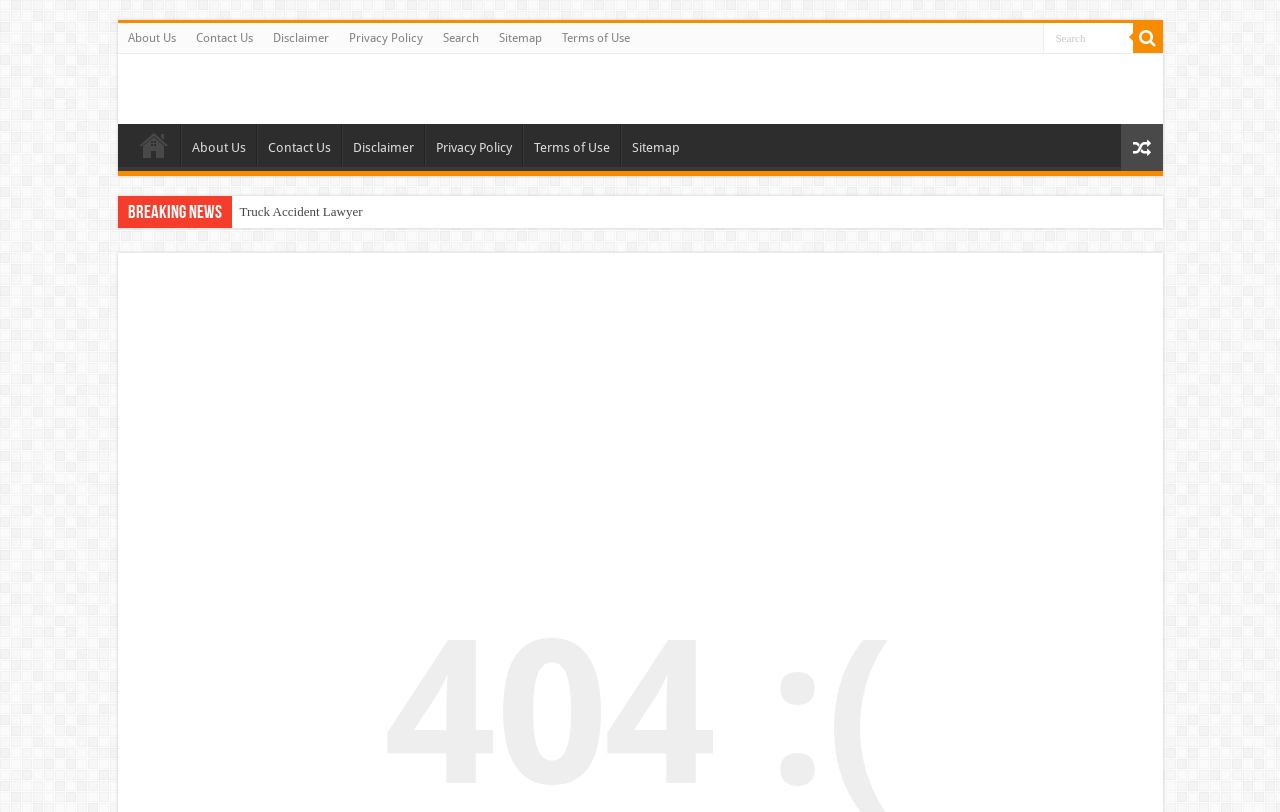Create a detailed summary of the webpage's content and design.

This webpage appears to be a "Page not found" error page. At the top, there are seven links aligned horizontally, including "About Us", "Contact Us", "Disclaimer", "Privacy Policy", "Search", "Sitemap", and "Terms of Use". To the right of these links, there is a search textbox and a button with a magnifying glass icon.

Below these top elements, there is a second row of links, including "Home", "About Us", "Contact Us", "Disclaimer", "Privacy Policy", "Terms of Use", and "Sitemap". These links are also aligned horizontally.

On the left side of the page, there is a "Breaking News" heading, followed by a link to "Truck Accident Lawyer". To the right of these elements, there is a large advertisement iframe that occupies most of the page's width.

At the top-right corner, there is a button with a Facebook icon.